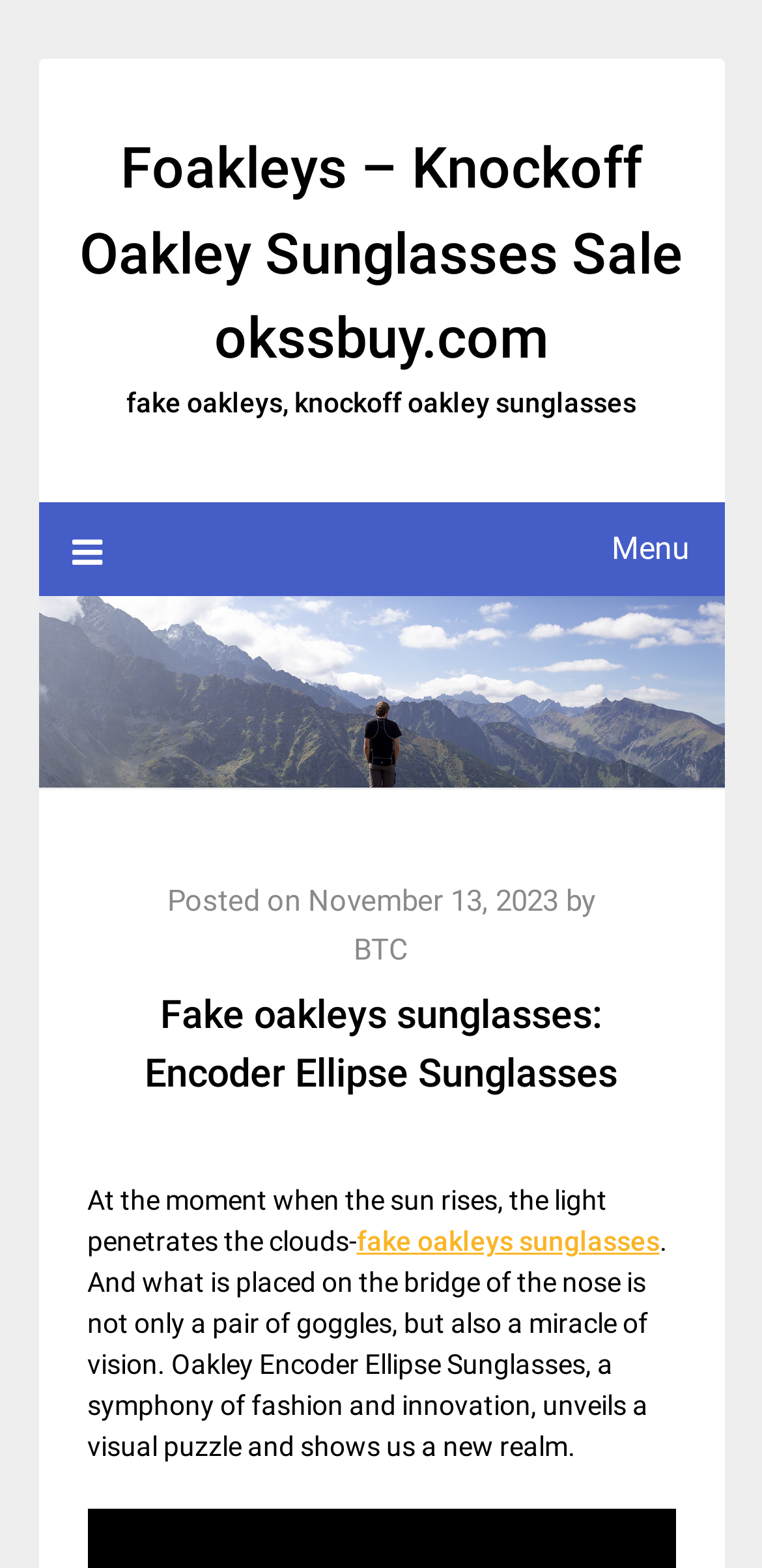Using the element description: "fake oakleys sunglasses", determine the bounding box coordinates for the specified UI element. The coordinates should be four float numbers between 0 and 1, [left, top, right, bottom].

[0.468, 0.782, 0.865, 0.802]